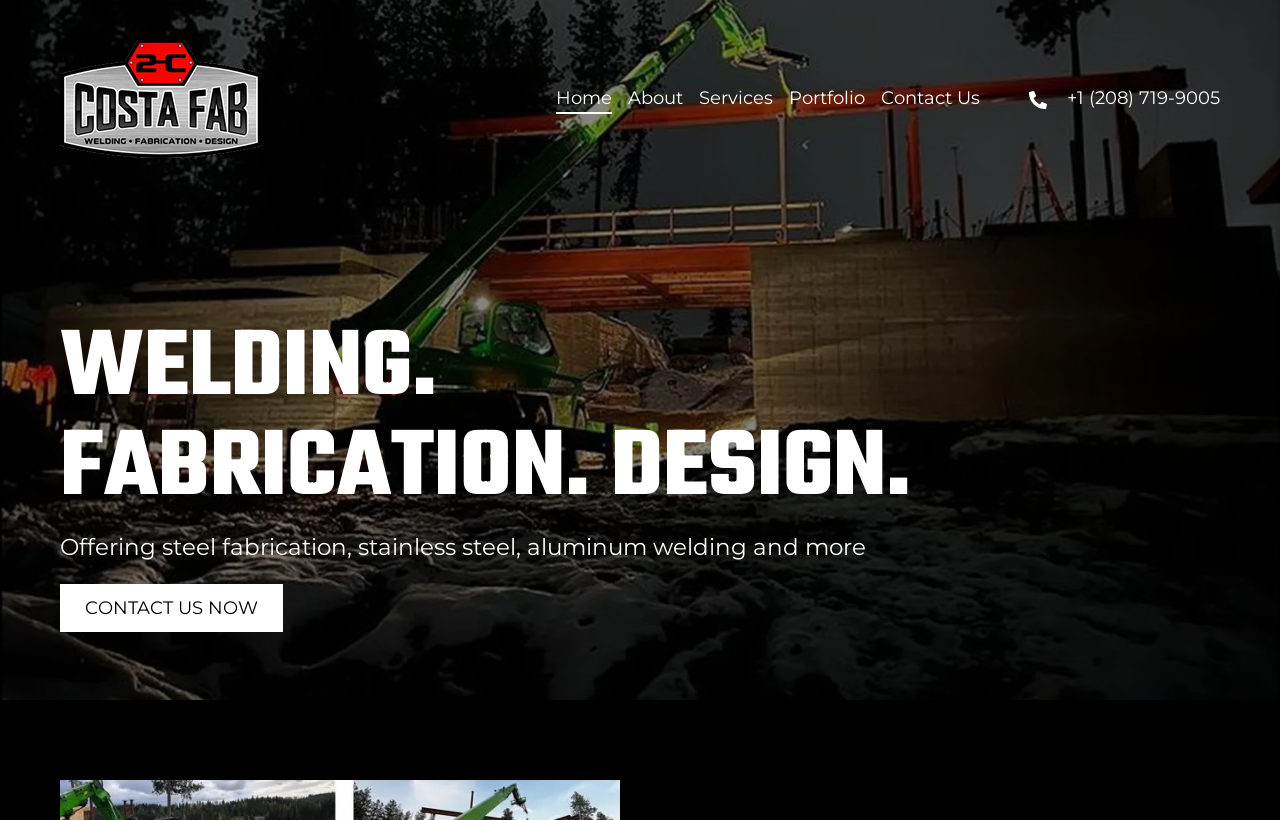Bounding box coordinates are to be given in the format (top-left x, top-left y, bottom-right x, bottom-right y). All values must be floating point numbers between 0 and 1. Provide the bounding box coordinate for the UI element described as: alt="Costa Fab" title="Costa Fab"

[0.047, 0.106, 0.205, 0.133]